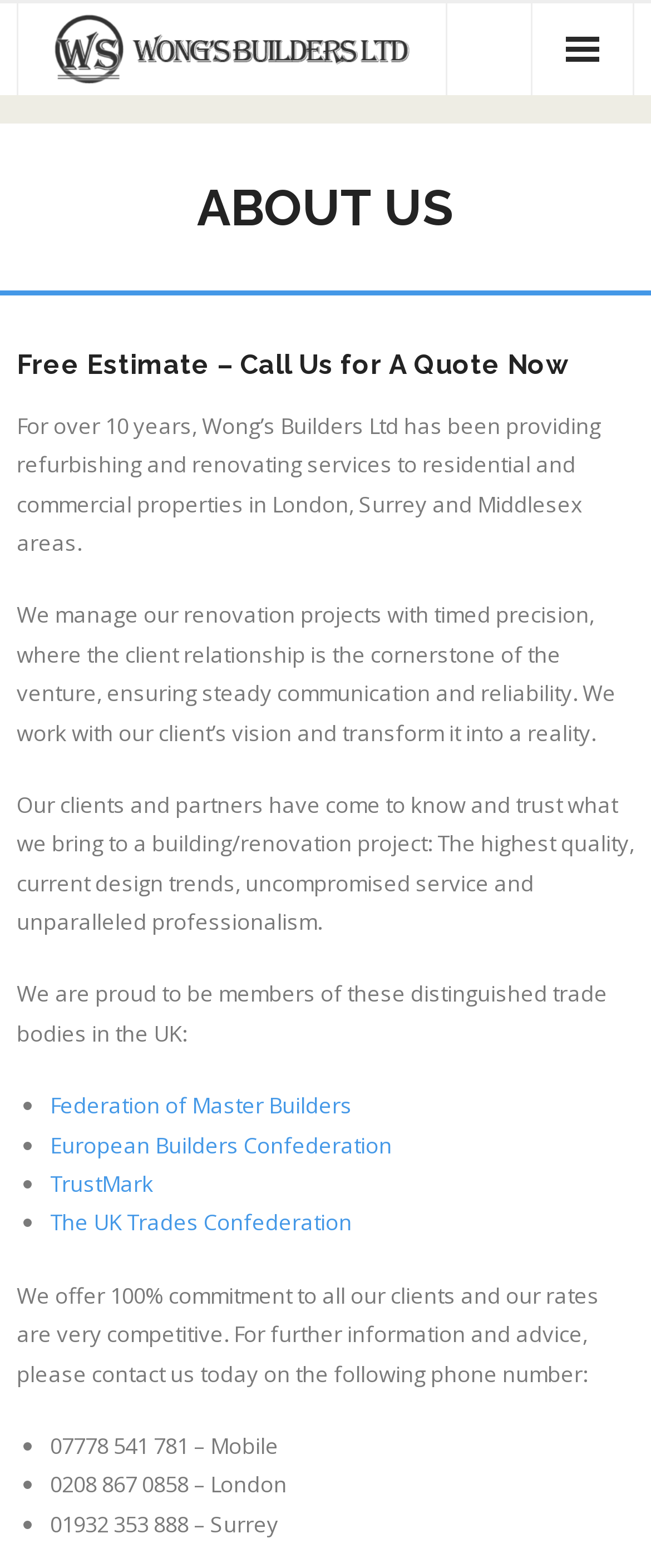Show the bounding box coordinates of the element that should be clicked to complete the task: "Click on Home".

[0.051, 0.061, 0.949, 0.108]